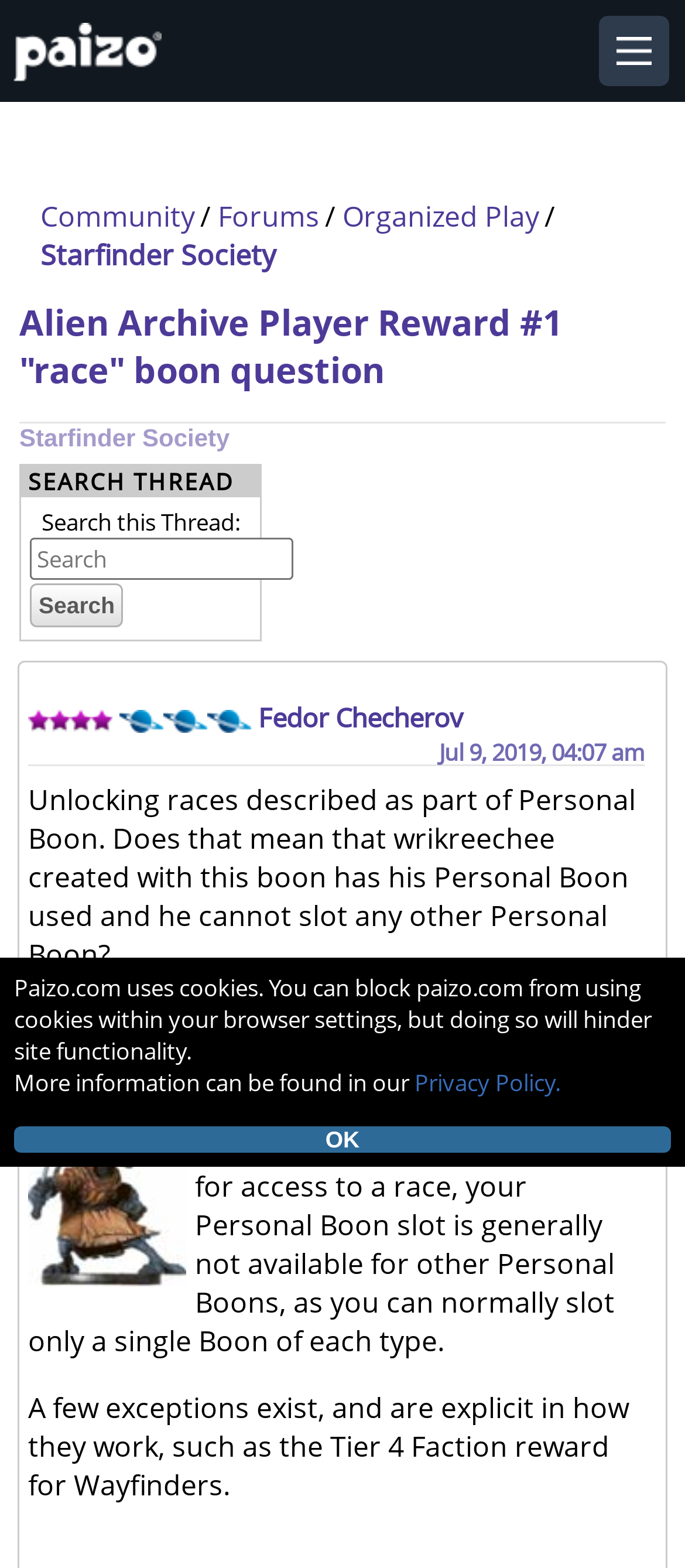Can you find the bounding box coordinates for the element to click on to achieve the instruction: "Click on the link 'Starfinder Society'"?

[0.028, 0.27, 0.335, 0.288]